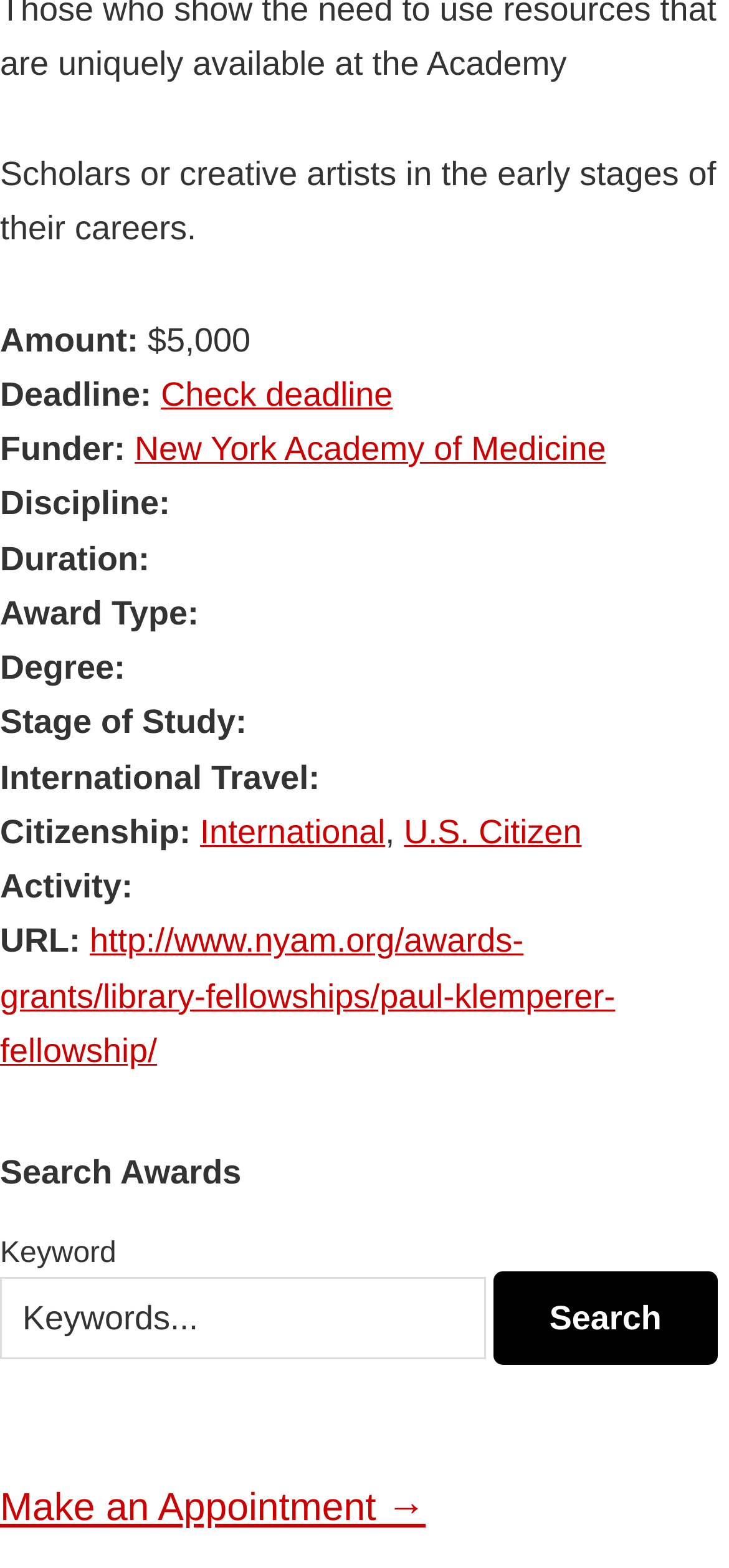Please identify the coordinates of the bounding box that should be clicked to fulfill this instruction: "Make an appointment".

[0.0, 0.948, 0.584, 0.976]